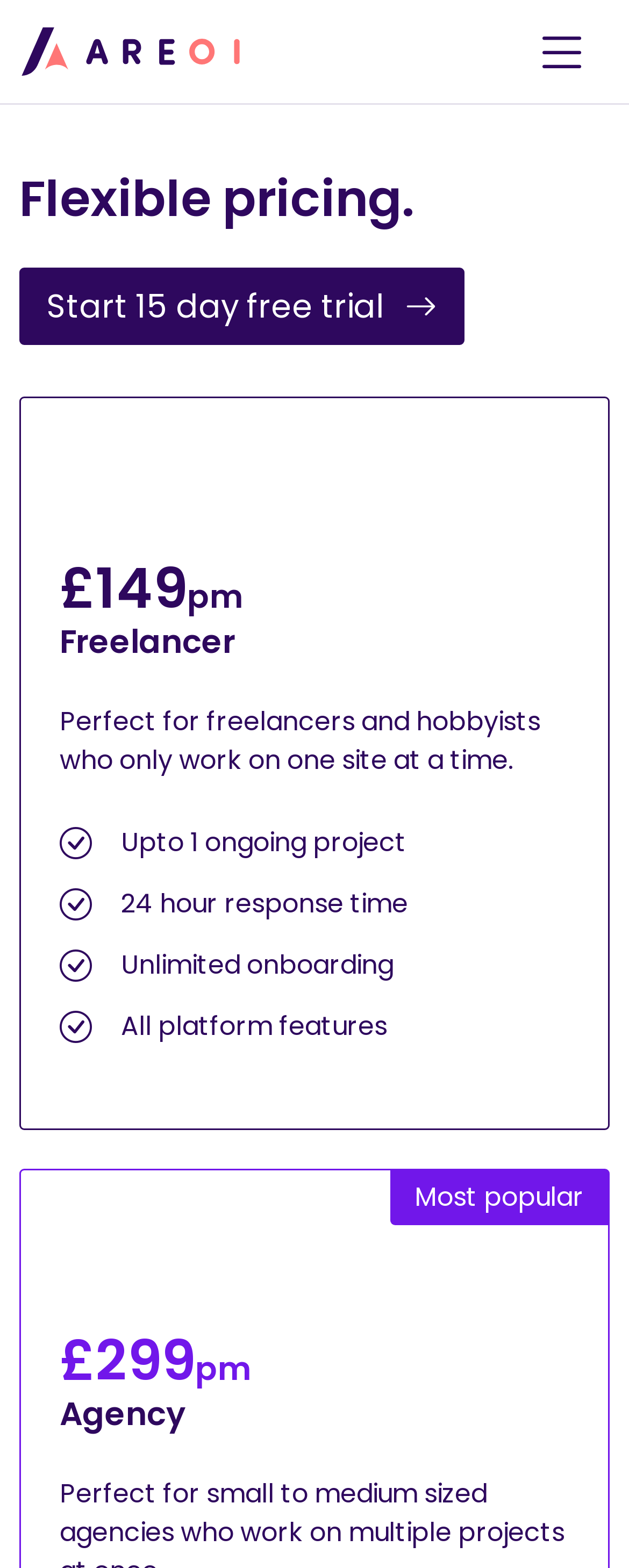What is the response time for freelancers?
Give a single word or phrase as your answer by examining the image.

24 hour